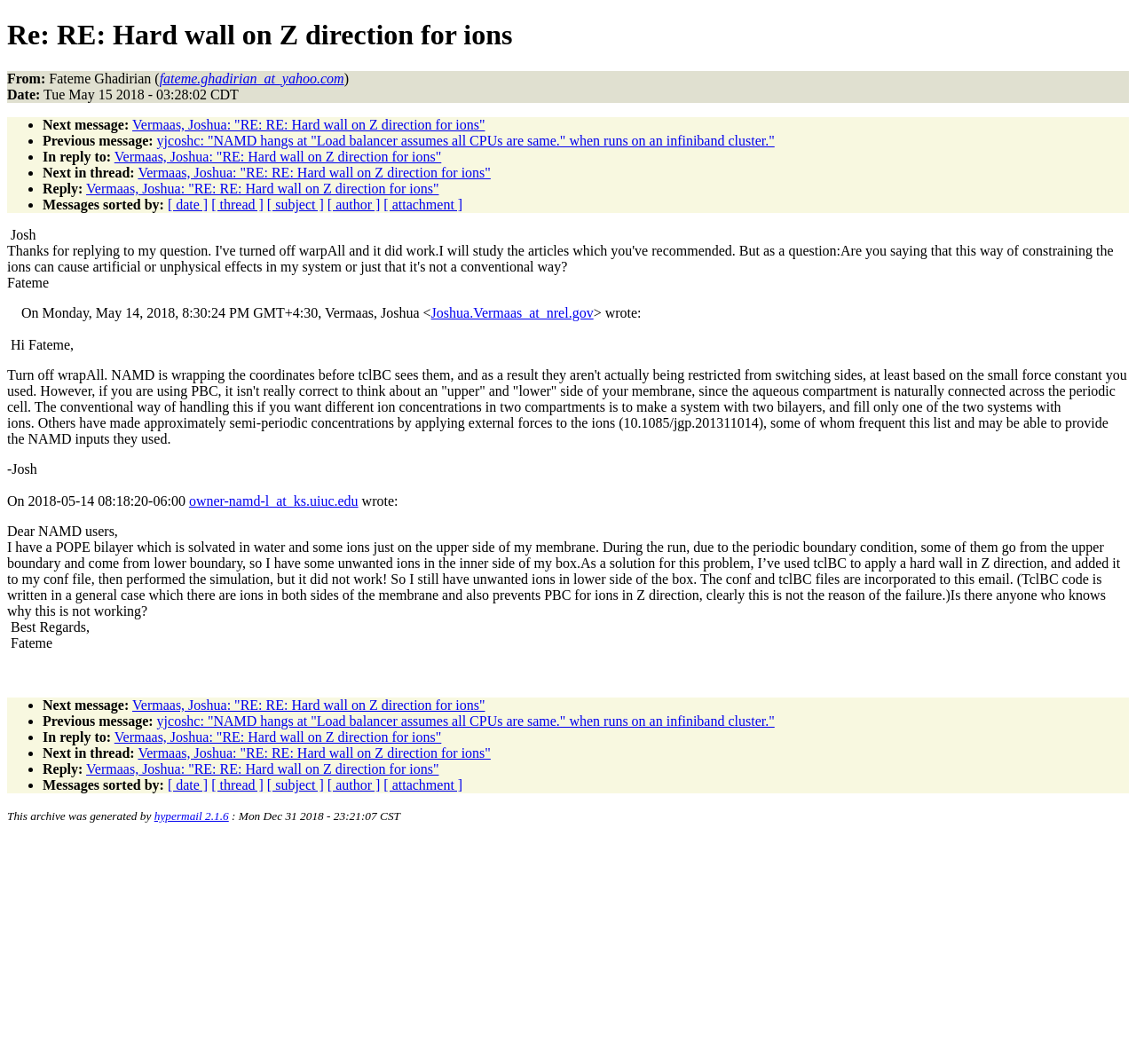What is the main title displayed on this webpage?

Re: RE: Hard wall on Z direction for ions